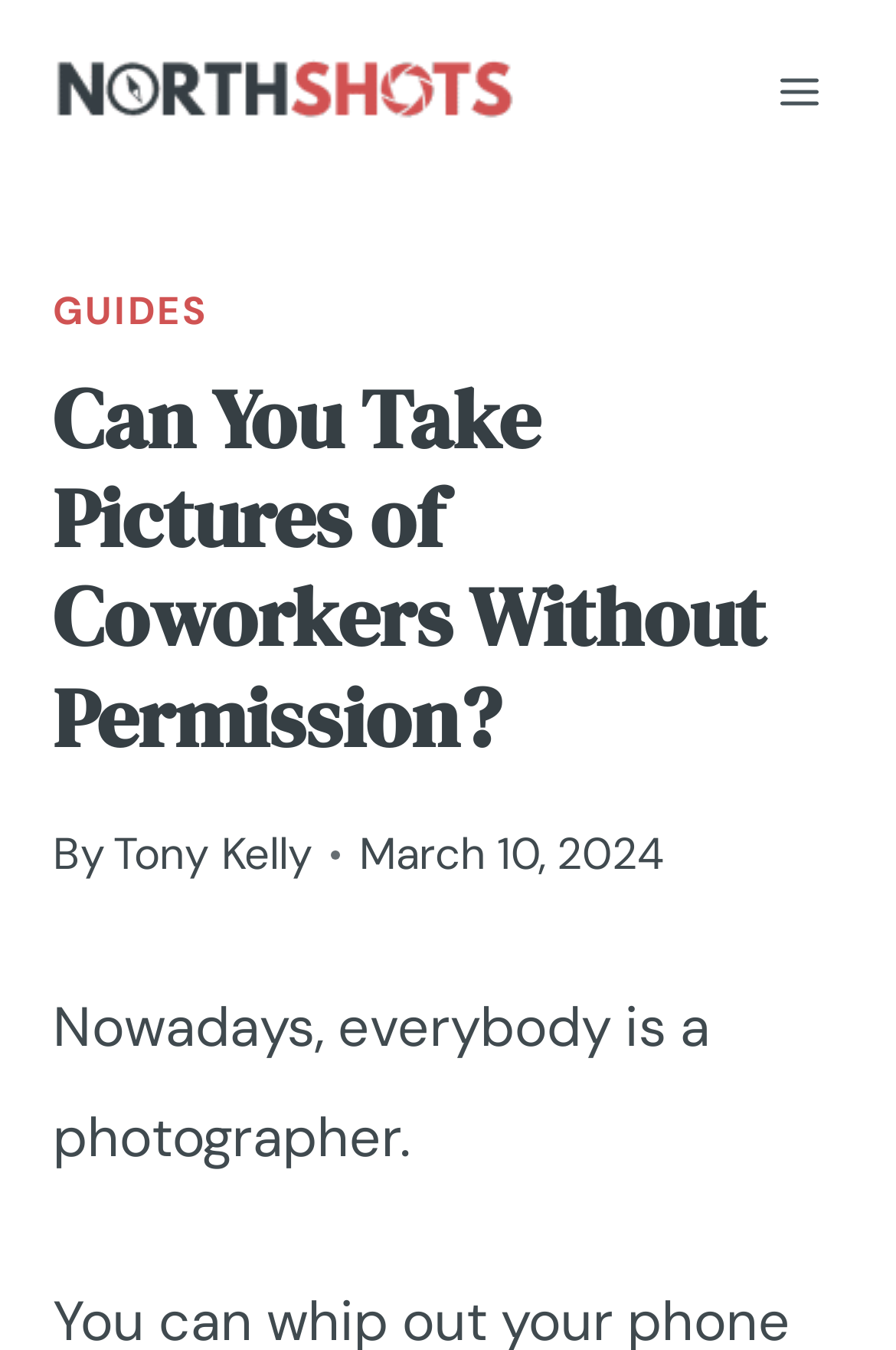Use a single word or phrase to answer the question:
What is the name of the author of this article?

Tony Kelly